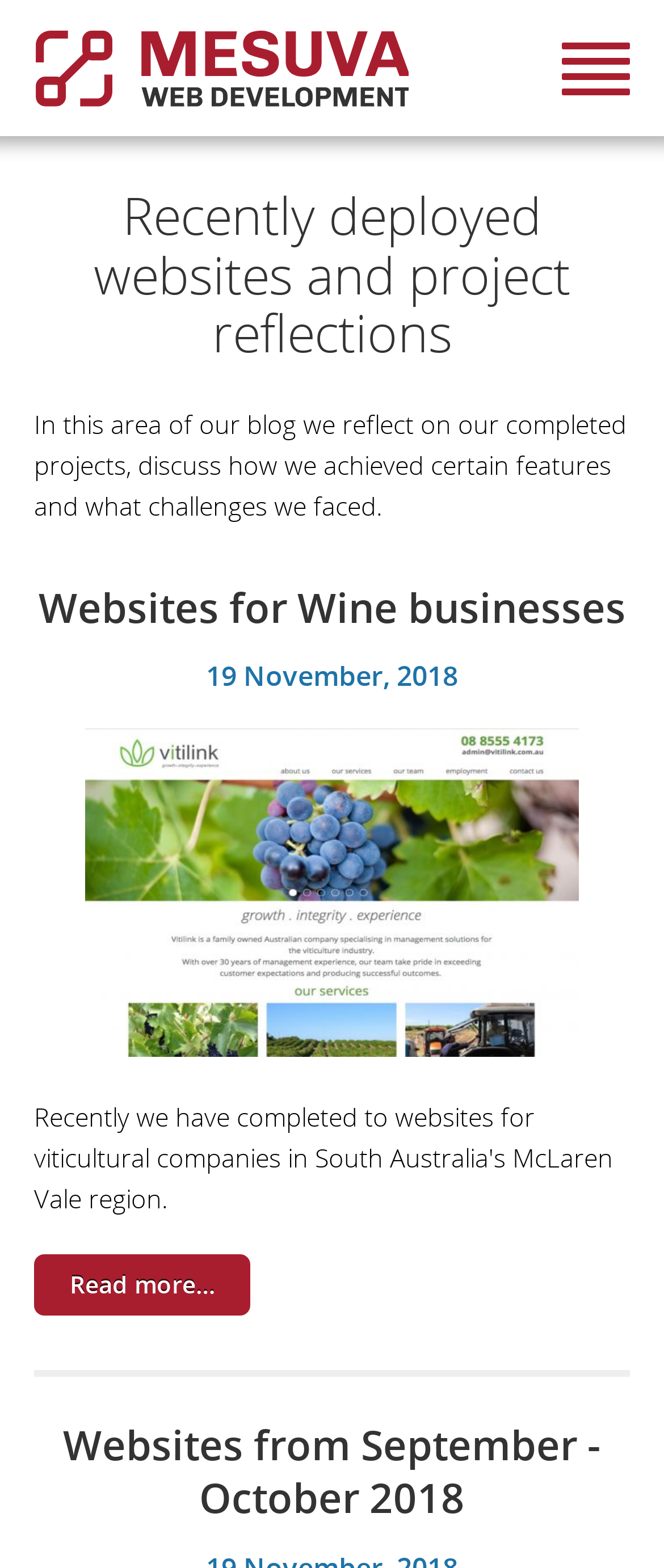Provide an in-depth caption for the webpage.

The webpage is titled "Recent Work - Mesuva Web Development" and appears to be a blog or portfolio page showcasing the company's recently completed projects. 

At the top left of the page, there is a link to "Mesuva Web Development" with a shortcut key of Alt+1. To the right of this link, there is another link with no text. 

Below these links, there is a heading that reads "Recently deployed websites and project reflections". This heading is followed by a paragraph of text that explains the purpose of the page, which is to reflect on completed projects, discuss how certain features were achieved, and the challenges faced.

Underneath this text, there is a section containing articles or project showcases. The first article is titled "Websites for Wine businesses" and has a link with the same title. Below this title, there is a timestamp indicating that the article was published on November 19, 2018. 

Further down, there is another link, and then a "Read more…" link. The final section on the page is titled "Websites from September - October 2018" and has a link with the same title.